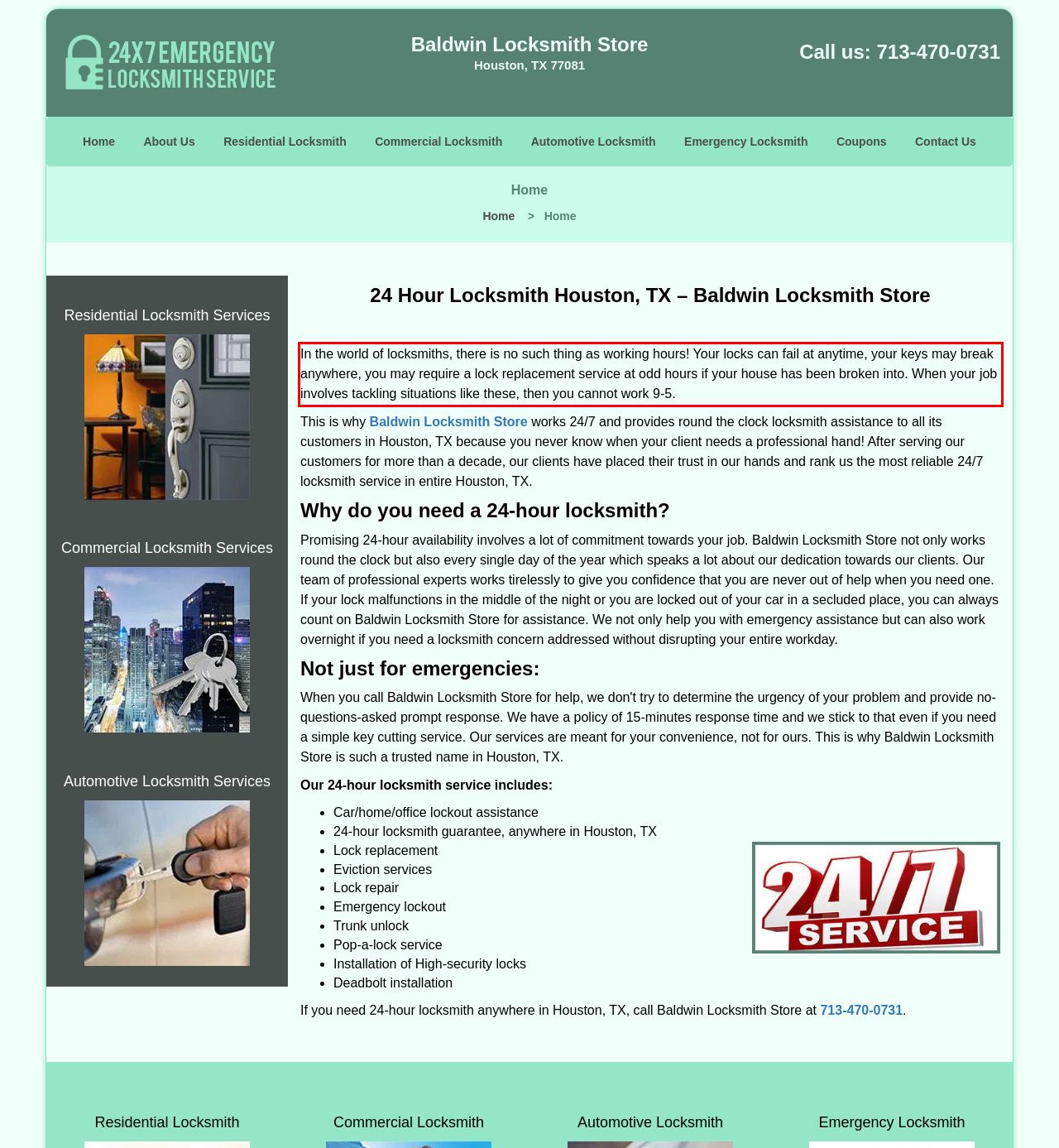Analyze the screenshot of a webpage where a red rectangle is bounding a UI element. Extract and generate the text content within this red bounding box.

In the world of locksmiths, there is no such thing as working hours! Your locks can fail at anytime, your keys may break anywhere, you may require a lock replacement service at odd hours if your house has been broken into. When your job involves tackling situations like these, then you cannot work 9-5.